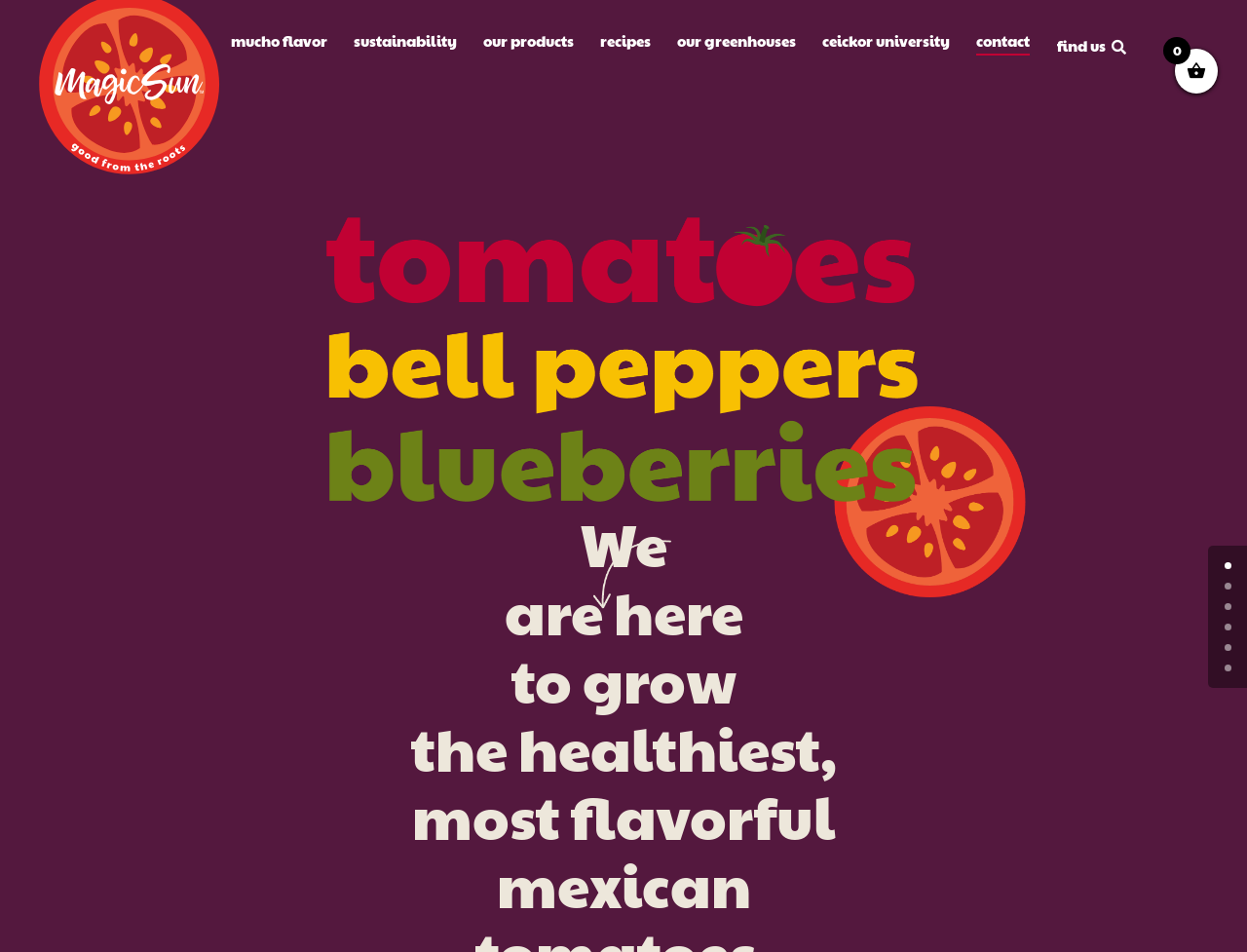Please specify the bounding box coordinates for the clickable region that will help you carry out the instruction: "find us on the map".

[0.839, 0.026, 0.911, 0.072]